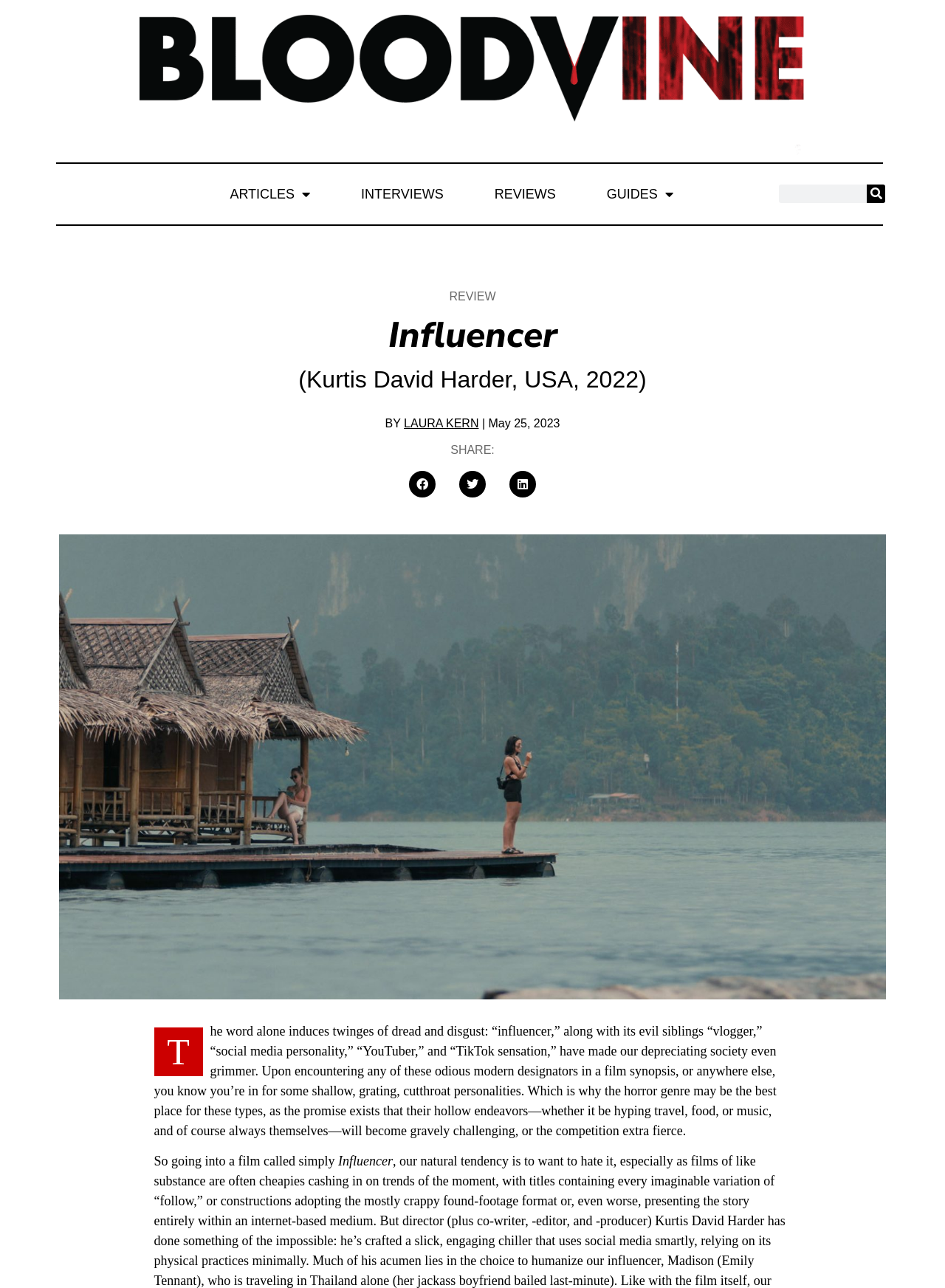Answer the question using only one word or a concise phrase: What is the name of the film being reviewed?

Influencer